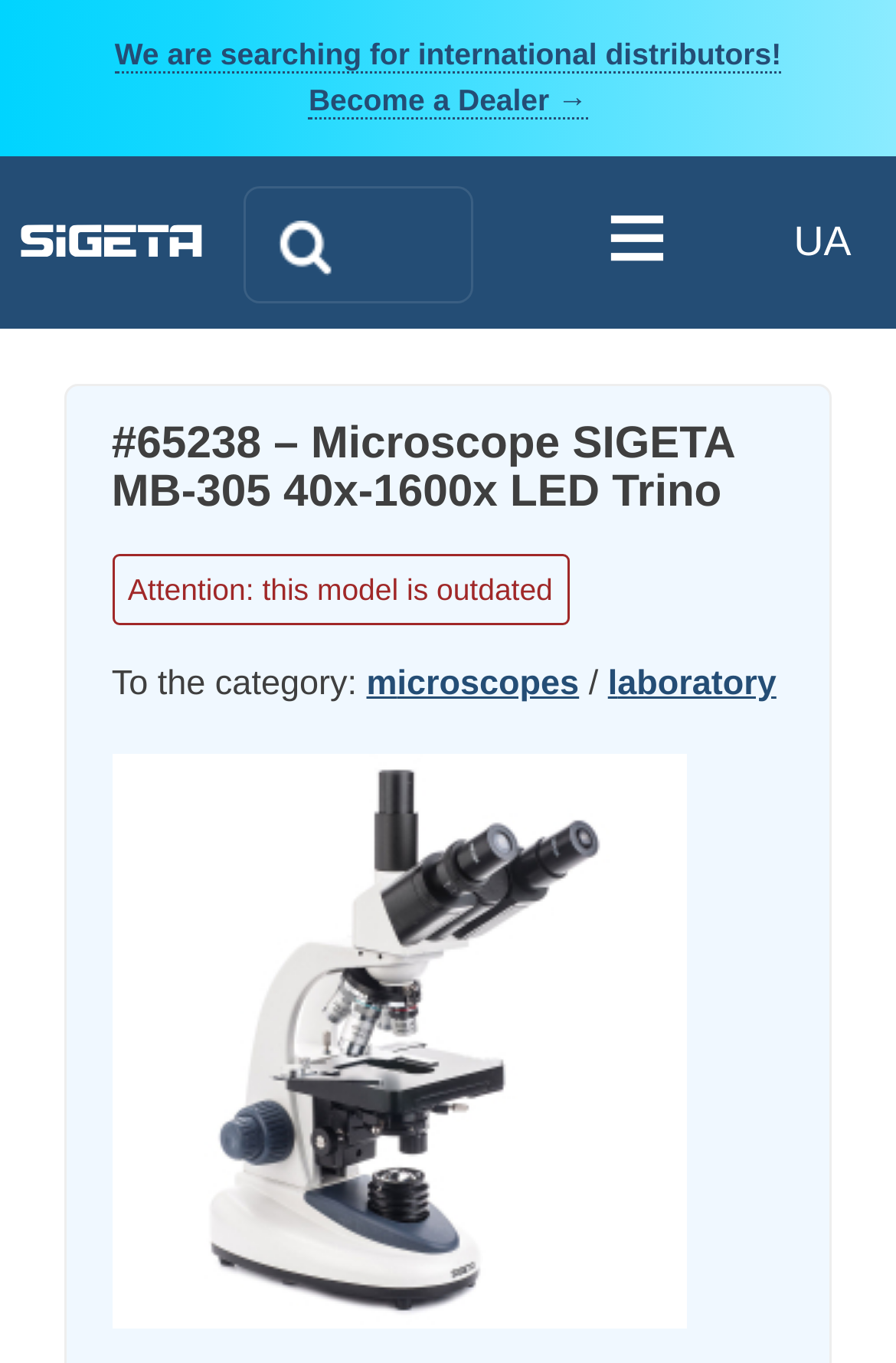Refer to the screenshot and give an in-depth answer to this question: What categories is the microscope related to?

The categories related to the microscope can be found in the section 'To the category:', which lists 'microscopes' and 'laboratory' as the relevant categories.